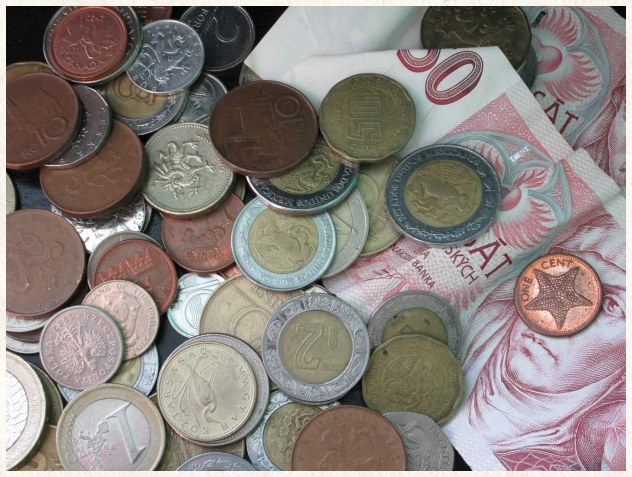Based on the image, please respond to the question with as much detail as possible:
What is the theme of the visual representation?

The caption explains that the arrangement of coins and banknotes underscores the importance of understanding foreign currencies for backpackers, tourists, and business travelers alike, symbolizing the financial flexibility needed while navigating different monetary systems.